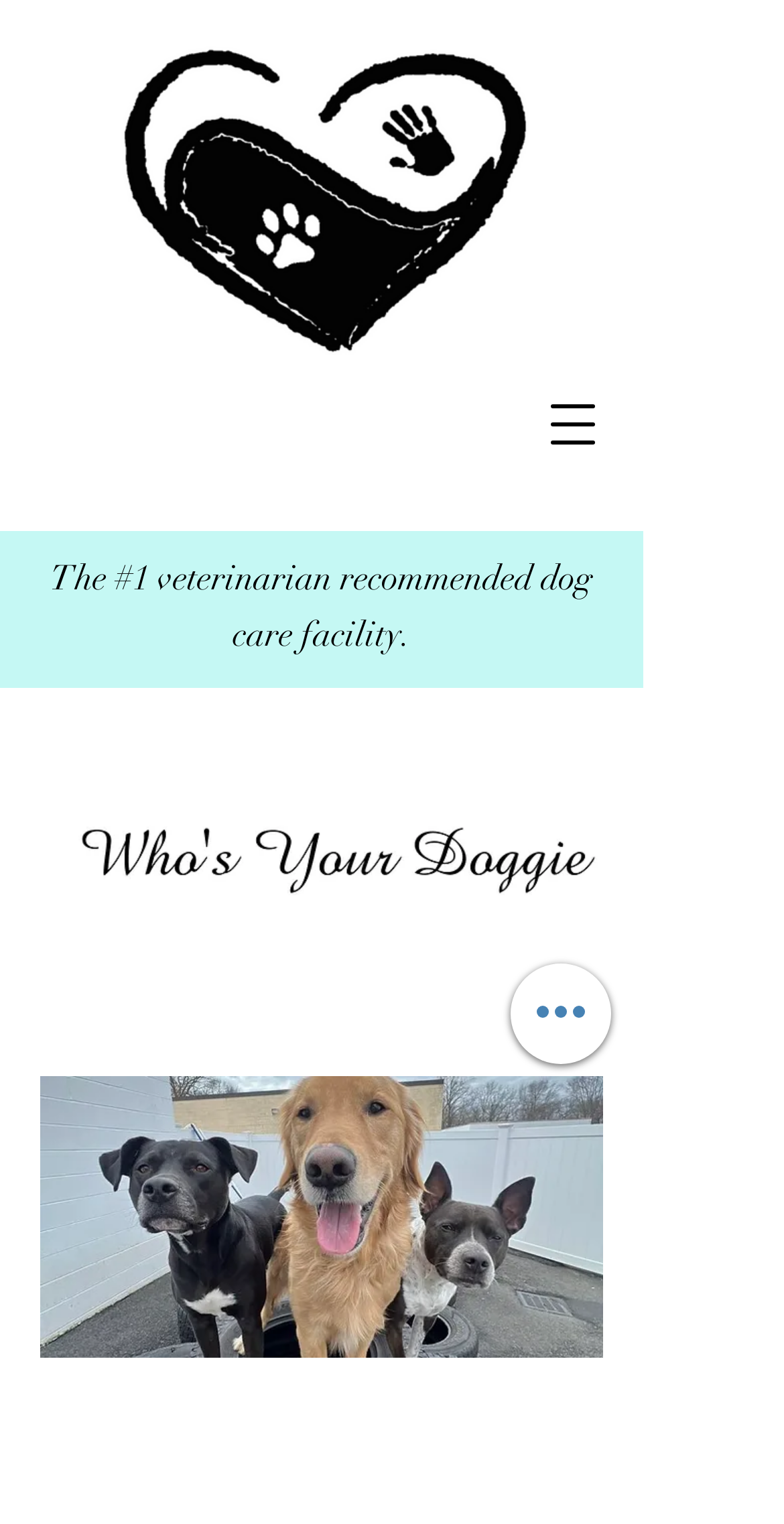How many images are related to dog services on the webpage?
Please interpret the details in the image and answer the question thoroughly.

There are two images on the webpage that are related to dog services: one labeled 'Dog boarding' and another labeled 'Dog training, dog daycare'.